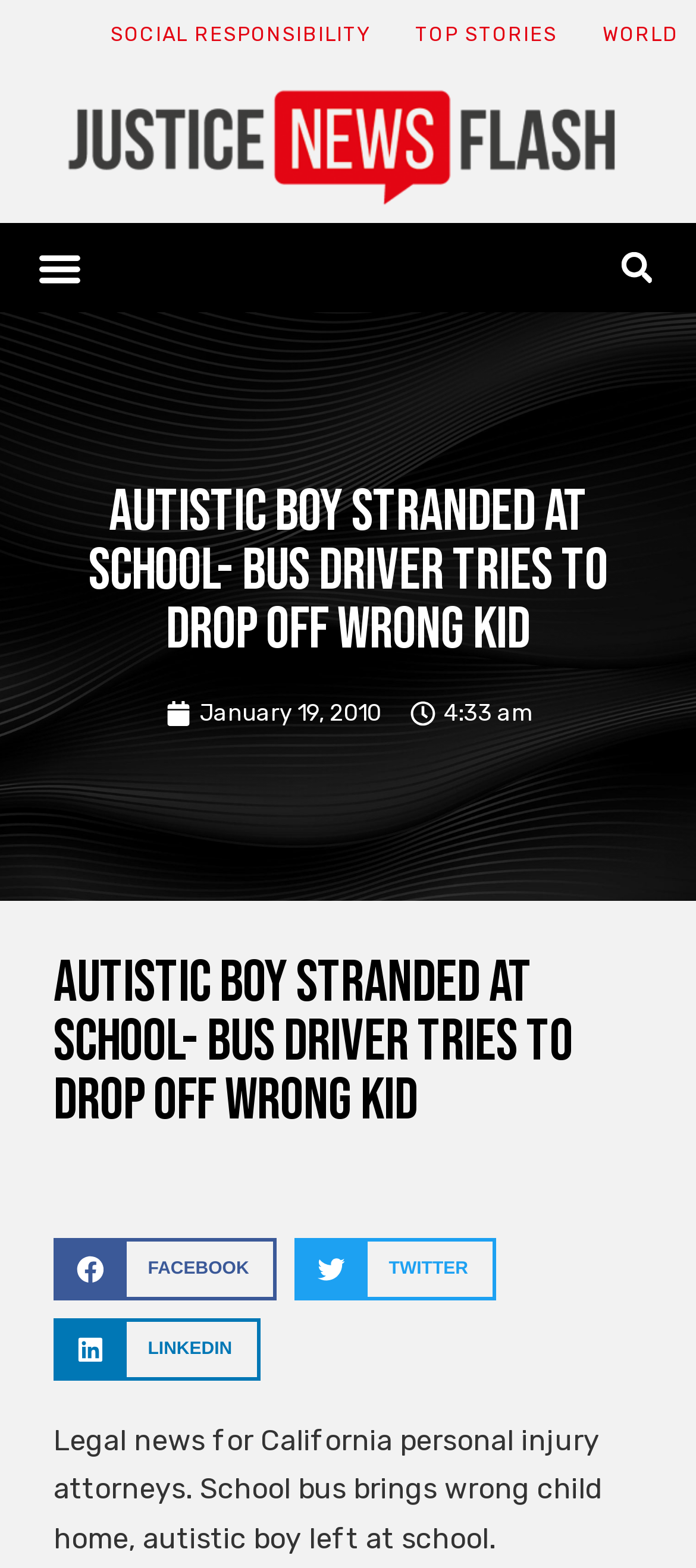Identify the bounding box of the UI element described as follows: "Twitter". Provide the coordinates as four float numbers in the range of 0 to 1 [left, top, right, bottom].

[0.423, 0.79, 0.712, 0.83]